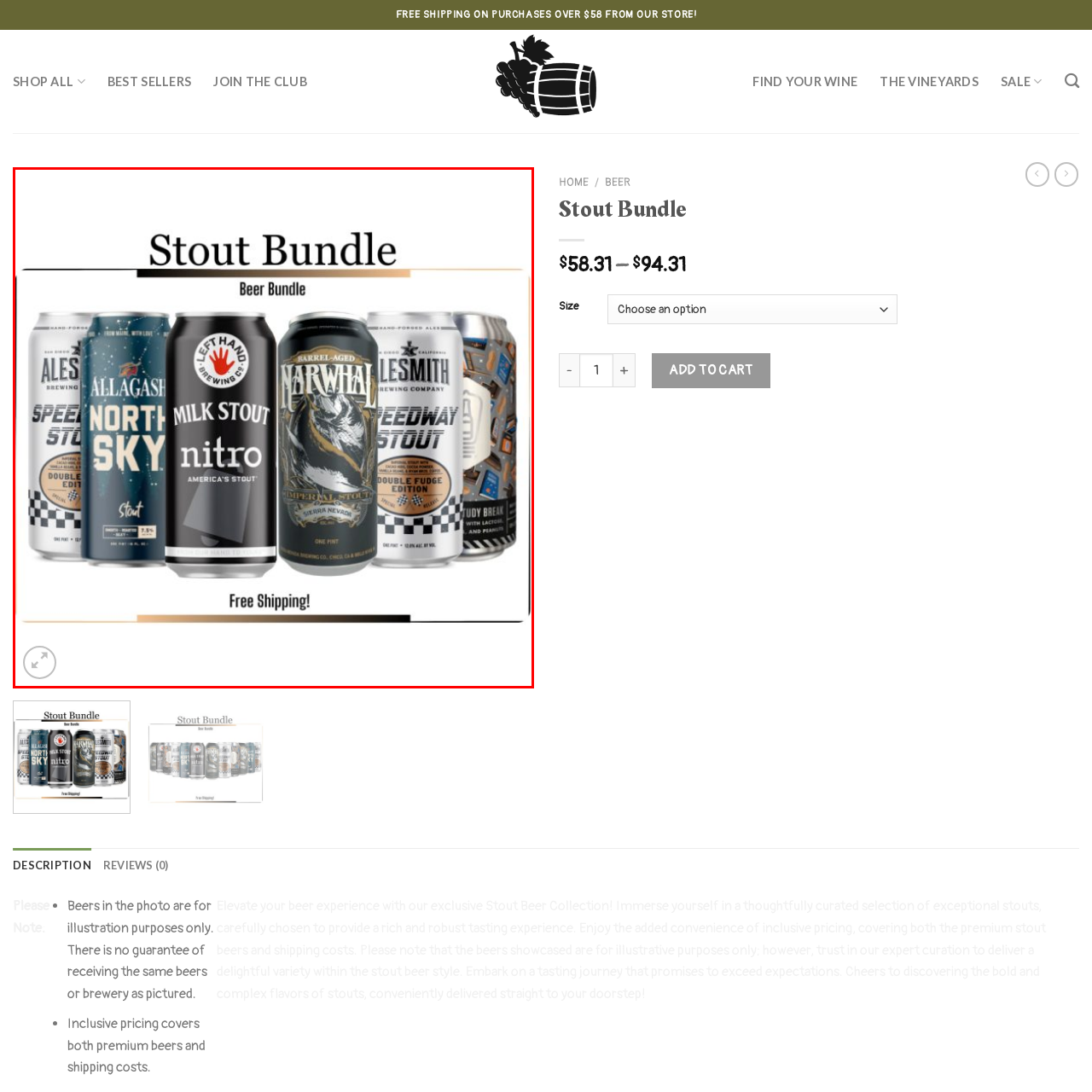Inspect the area marked by the red box and provide a short answer to the question: What is the special offer highlighted at the bottom?

Free Shipping!